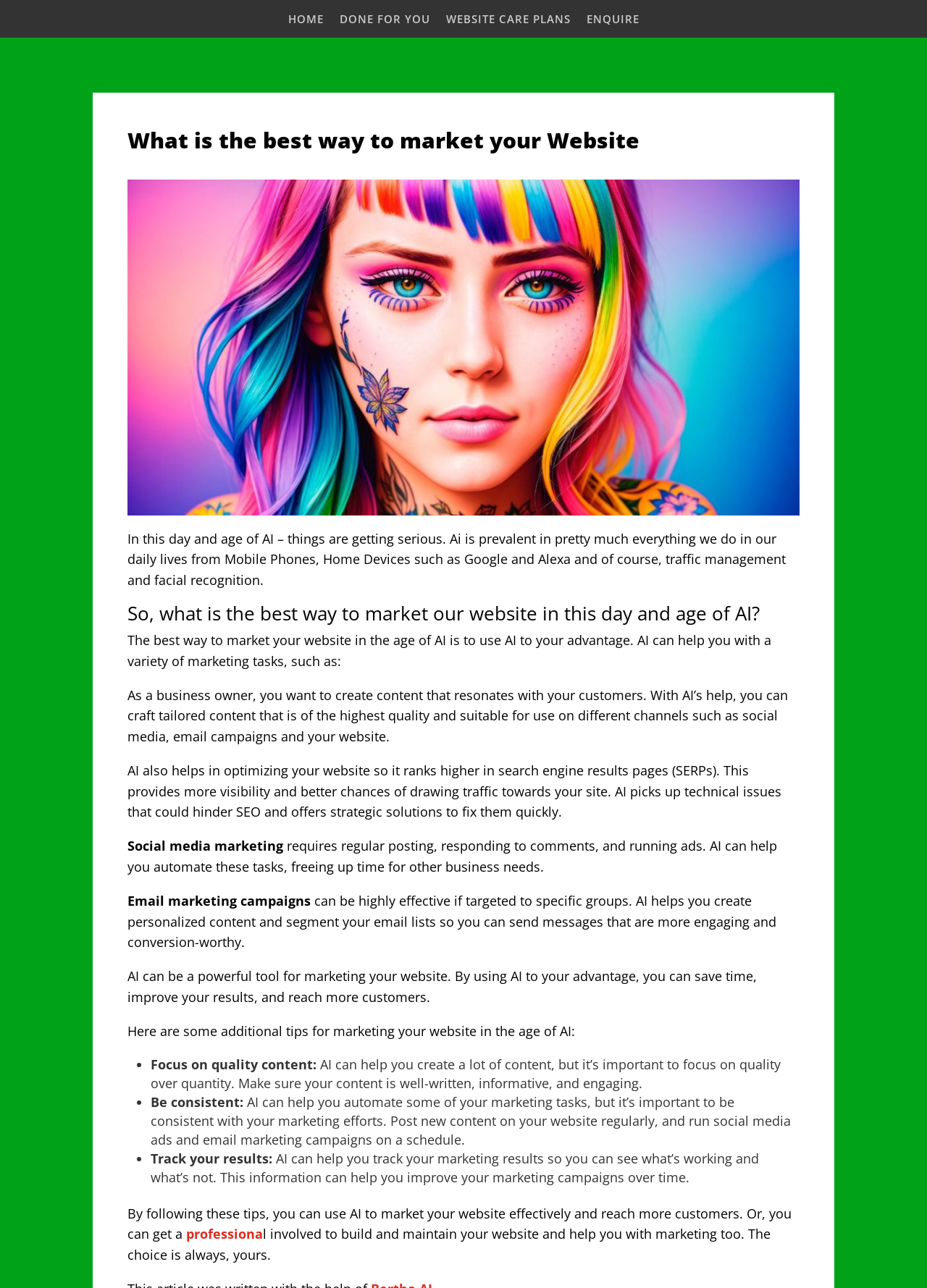What is the purpose of tracking marketing results?
Answer with a single word or short phrase according to what you see in the image.

Improve marketing campaigns